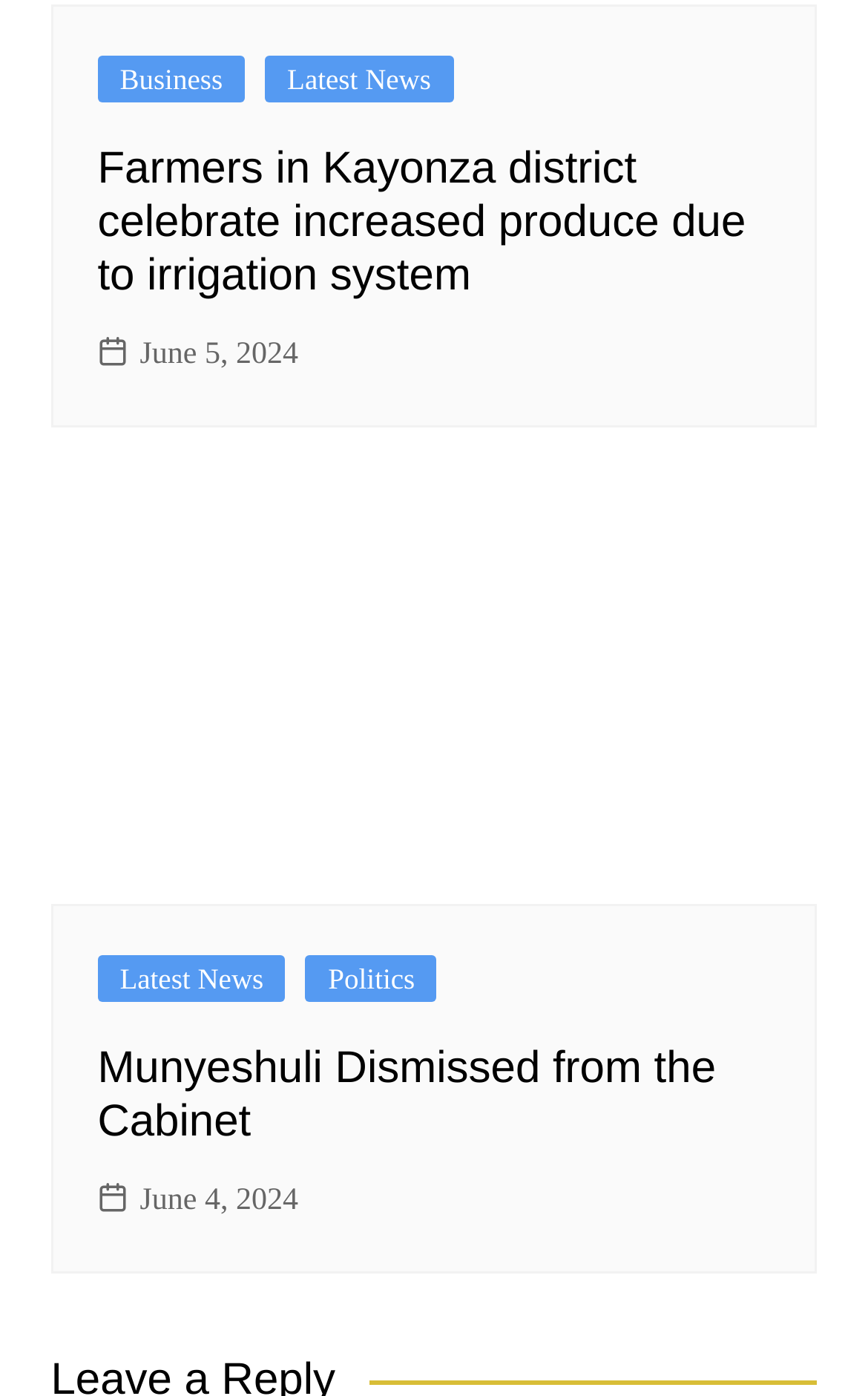What is the content of the image in the second news article?
Based on the image, answer the question with as much detail as possible.

I found the answer by examining the image element associated with the second news article, which has the text 'Munyeshuli Dismissed from the Cabinet'. The content of the image is related to this news article, which is about 'Munyeshuli Dismissed from the Cabinet'.